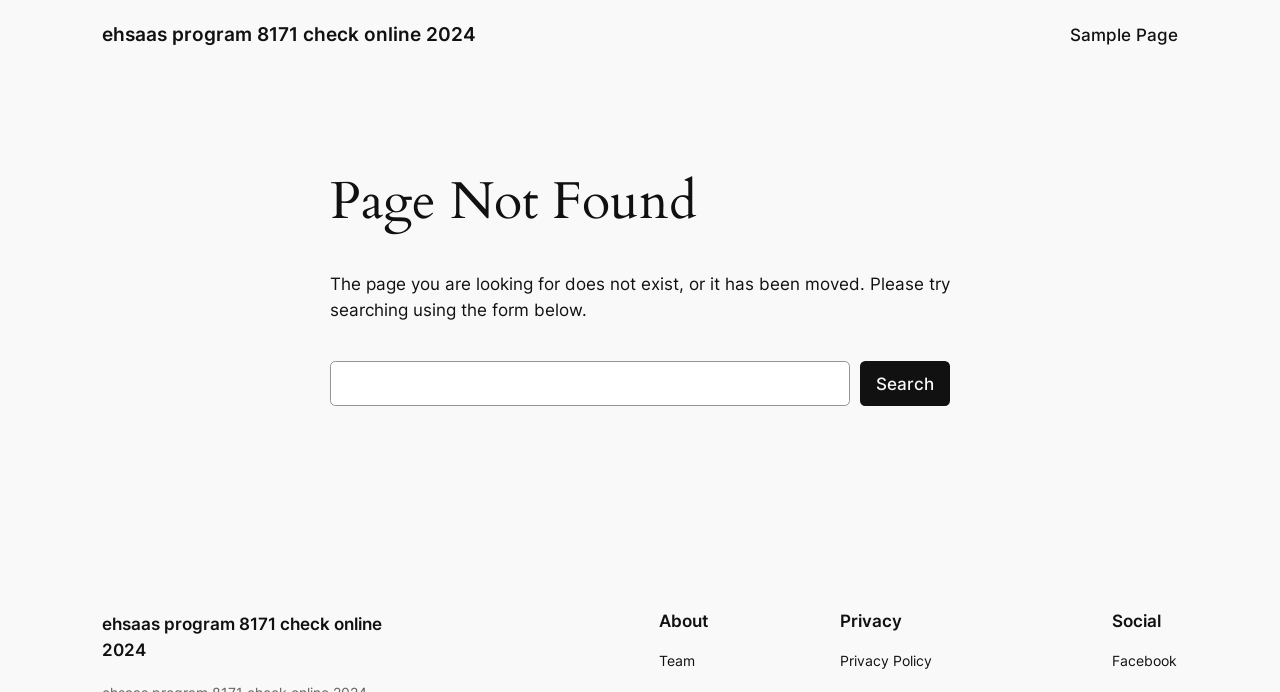Determine the bounding box for the described UI element: "parent_node: Search name="s"".

[0.258, 0.522, 0.664, 0.587]